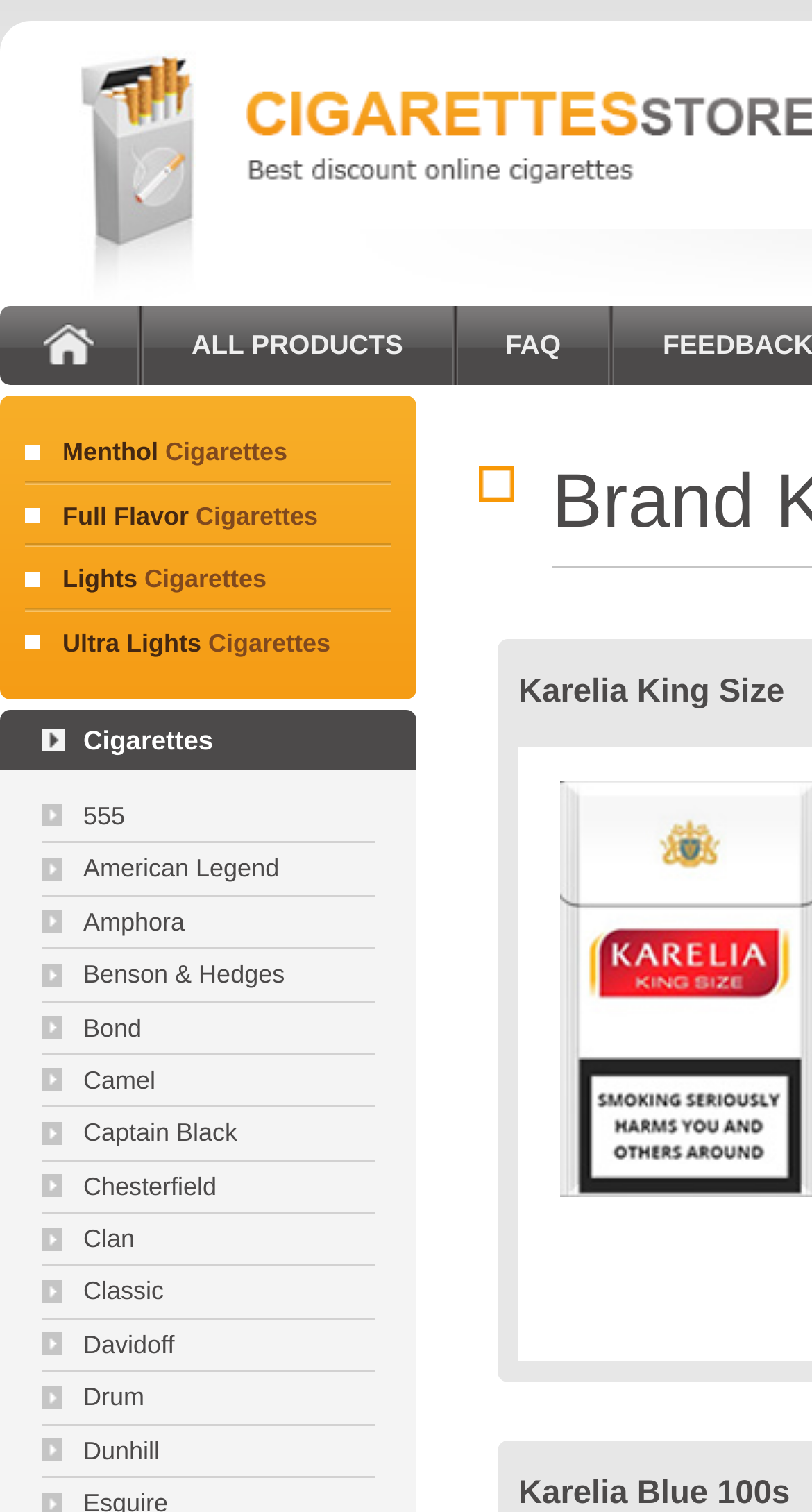Pinpoint the bounding box coordinates of the area that should be clicked to complete the following instruction: "Go to Cigarettes for UK page". The coordinates must be given as four float numbers between 0 and 1, i.e., [left, top, right, bottom].

[0.097, 0.183, 0.241, 0.202]